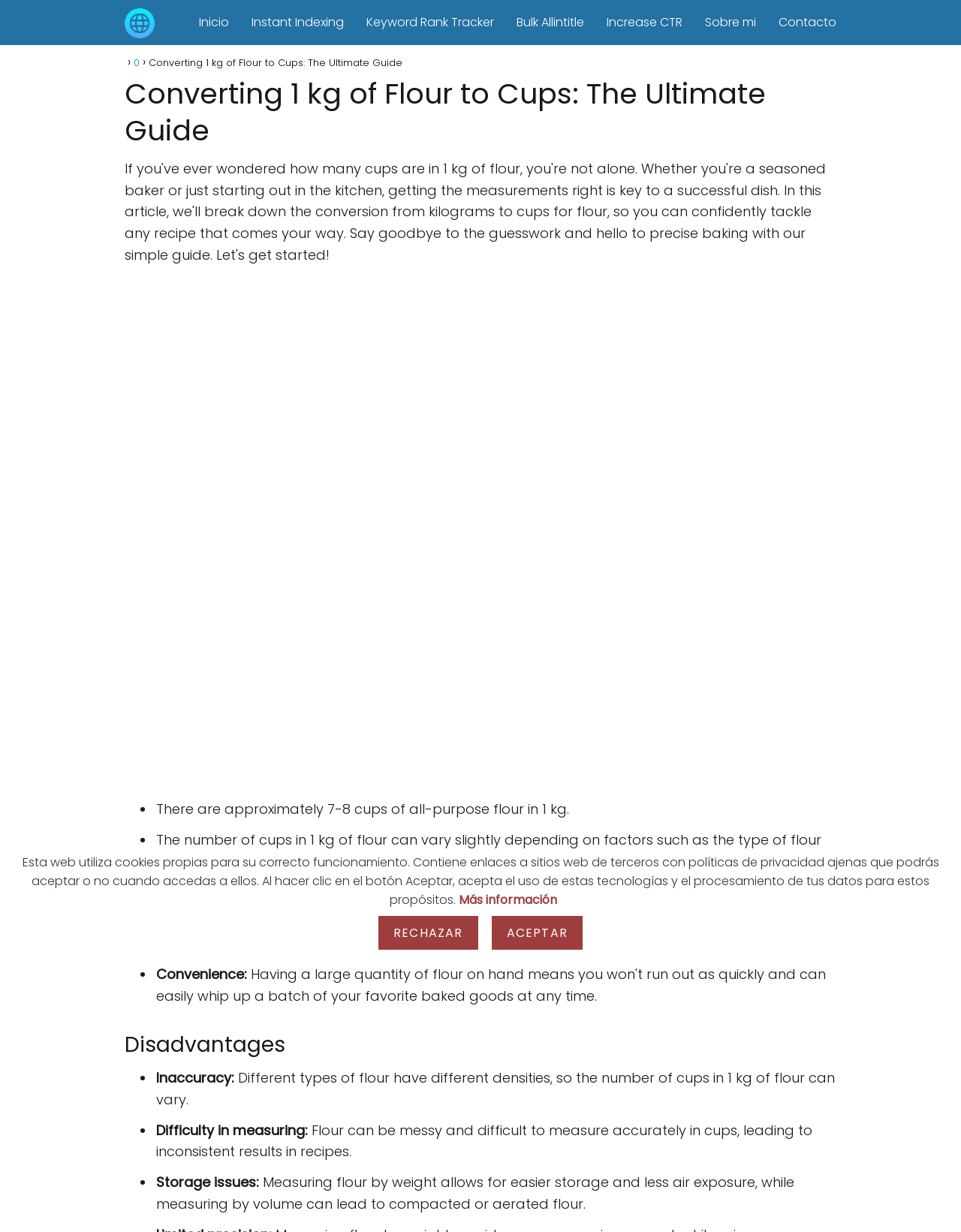Look at the image and write a detailed answer to the question: 
What is the purpose of the breadcrumbs navigation?

The breadcrumbs navigation is used to show the hierarchy of the webpage, with the current page 'Converting 1 kg of Flour to Cups: The Ultimate Guide' being the last item in the breadcrumbs trail.